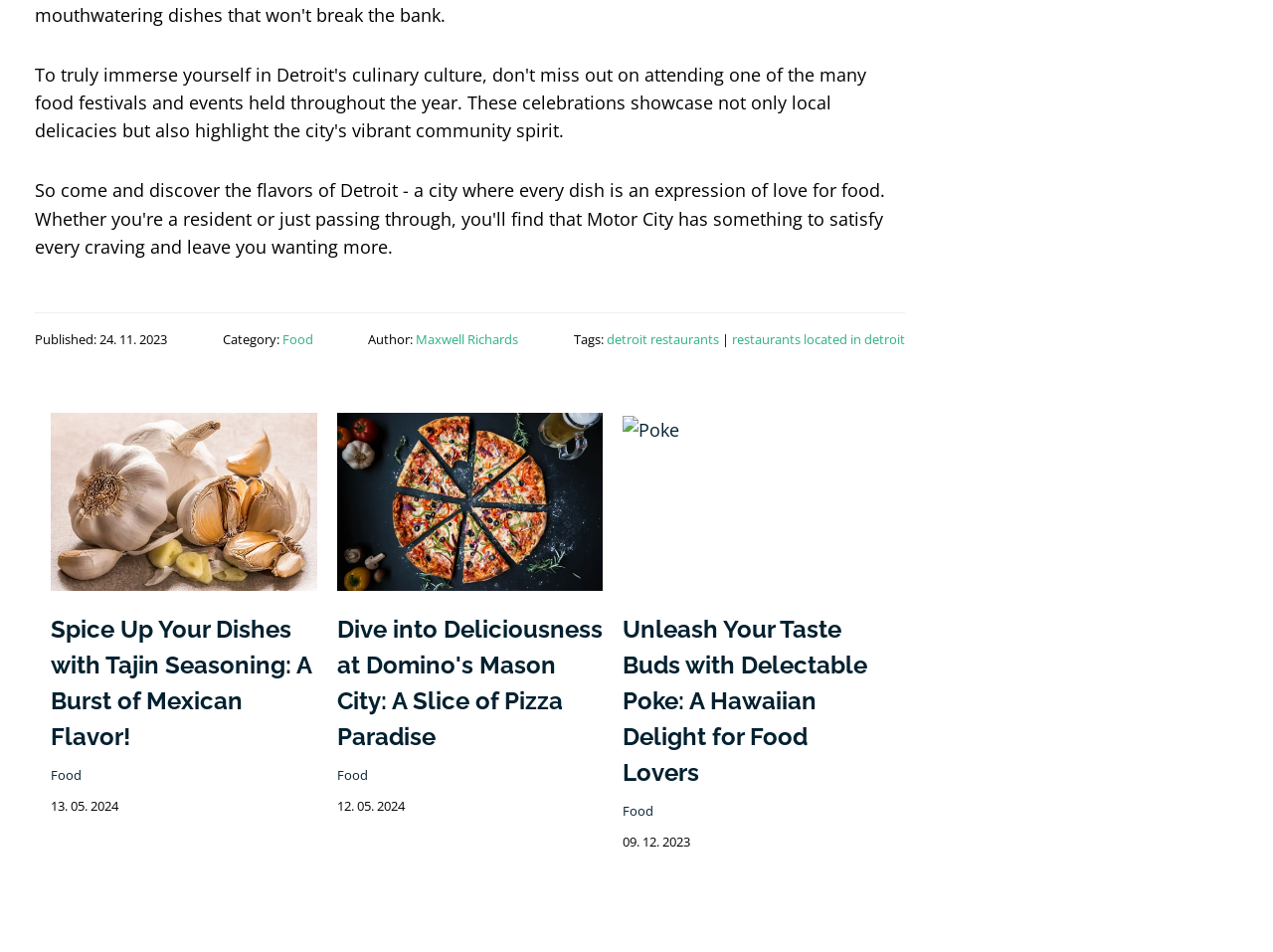Answer the following inquiry with a single word or phrase:
How many articles are on this webpage?

3